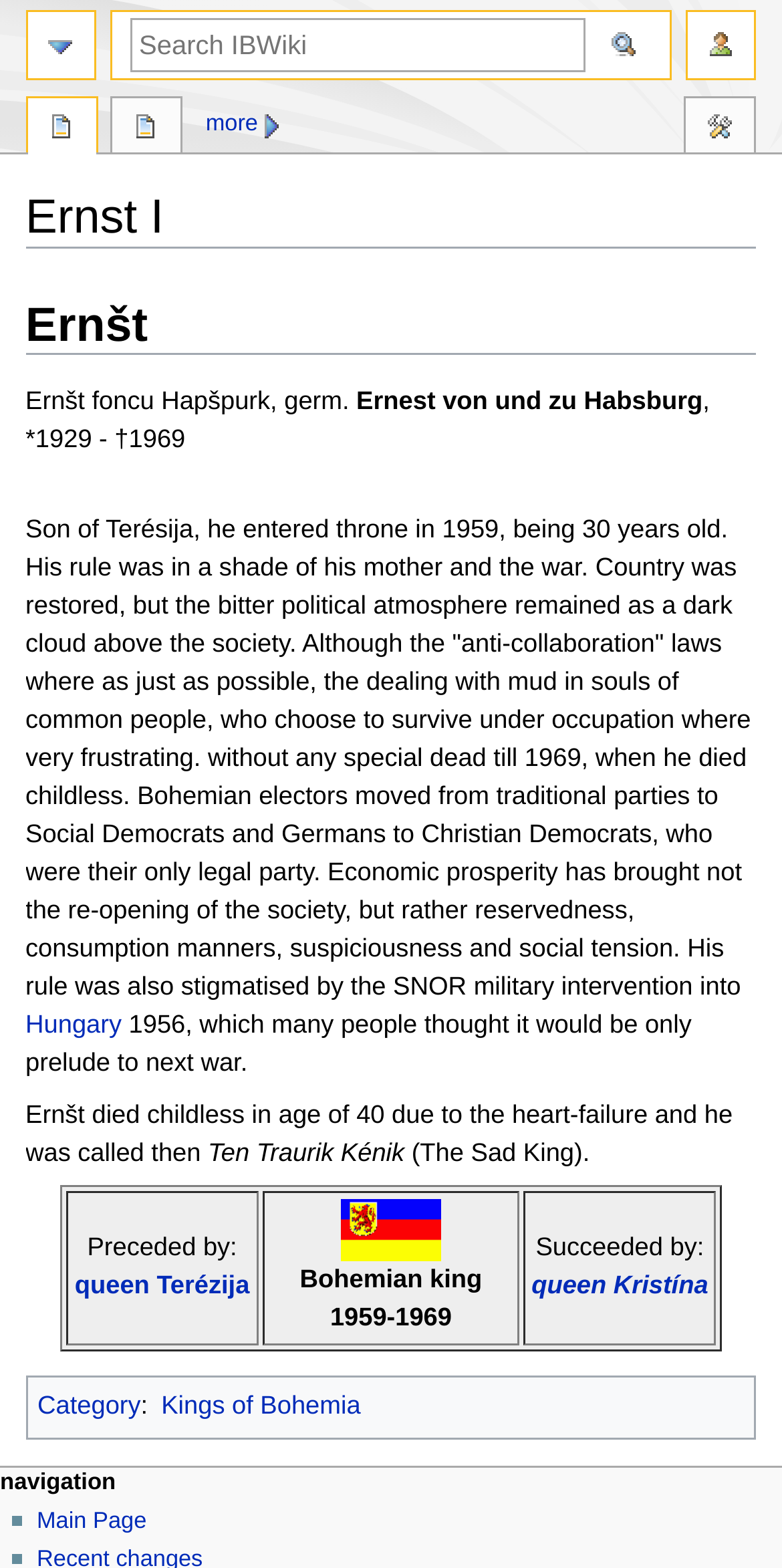What is the name of Ernšt's mother? Using the information from the screenshot, answer with a single word or phrase.

Terézija